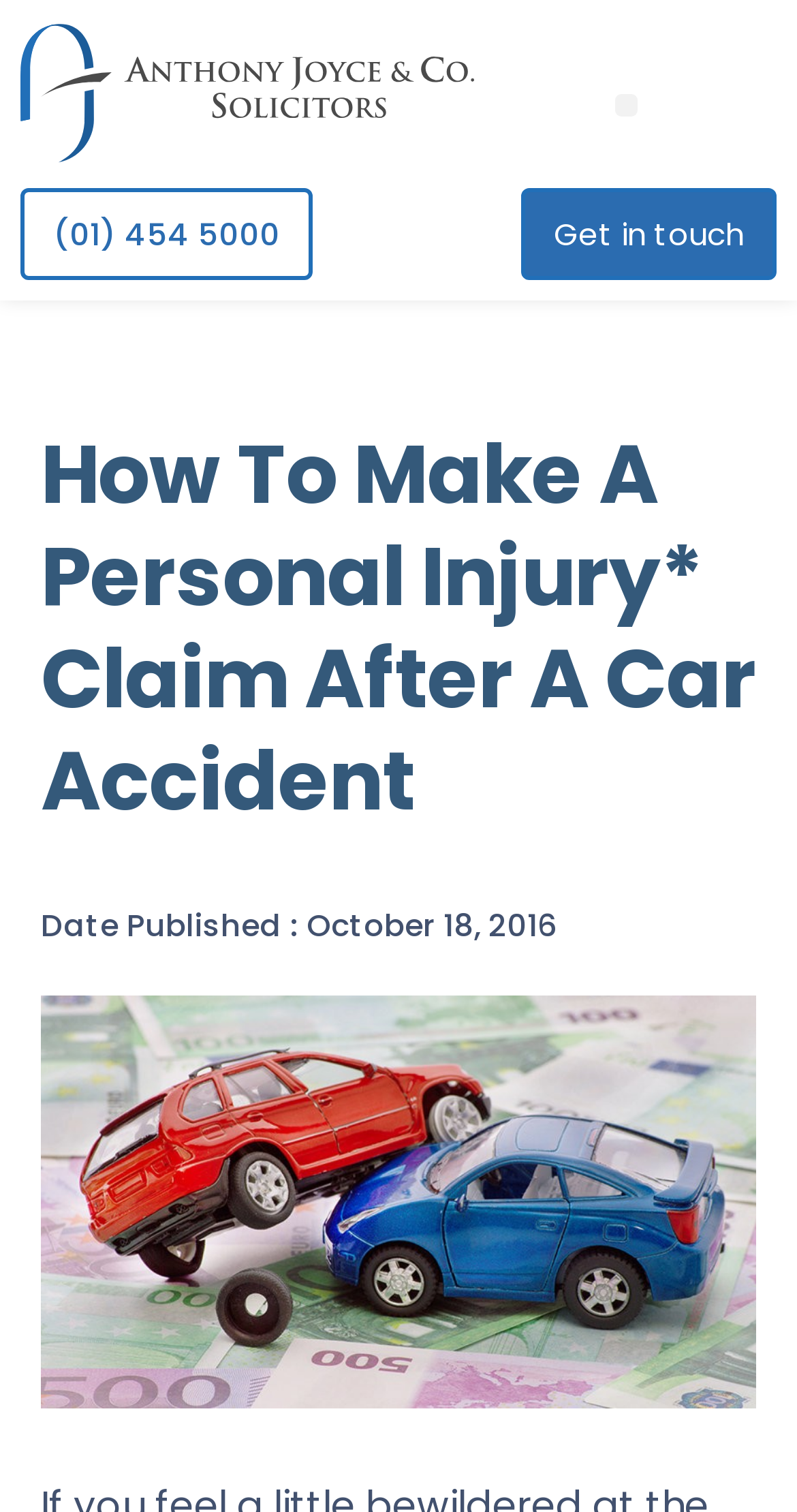How many links are there at the top of the webpage?
Provide a detailed and extensive answer to the question.

I found the number of links at the top of the webpage by looking at the link elements located at the top, which are the phone number link and the 'Get in touch' link.